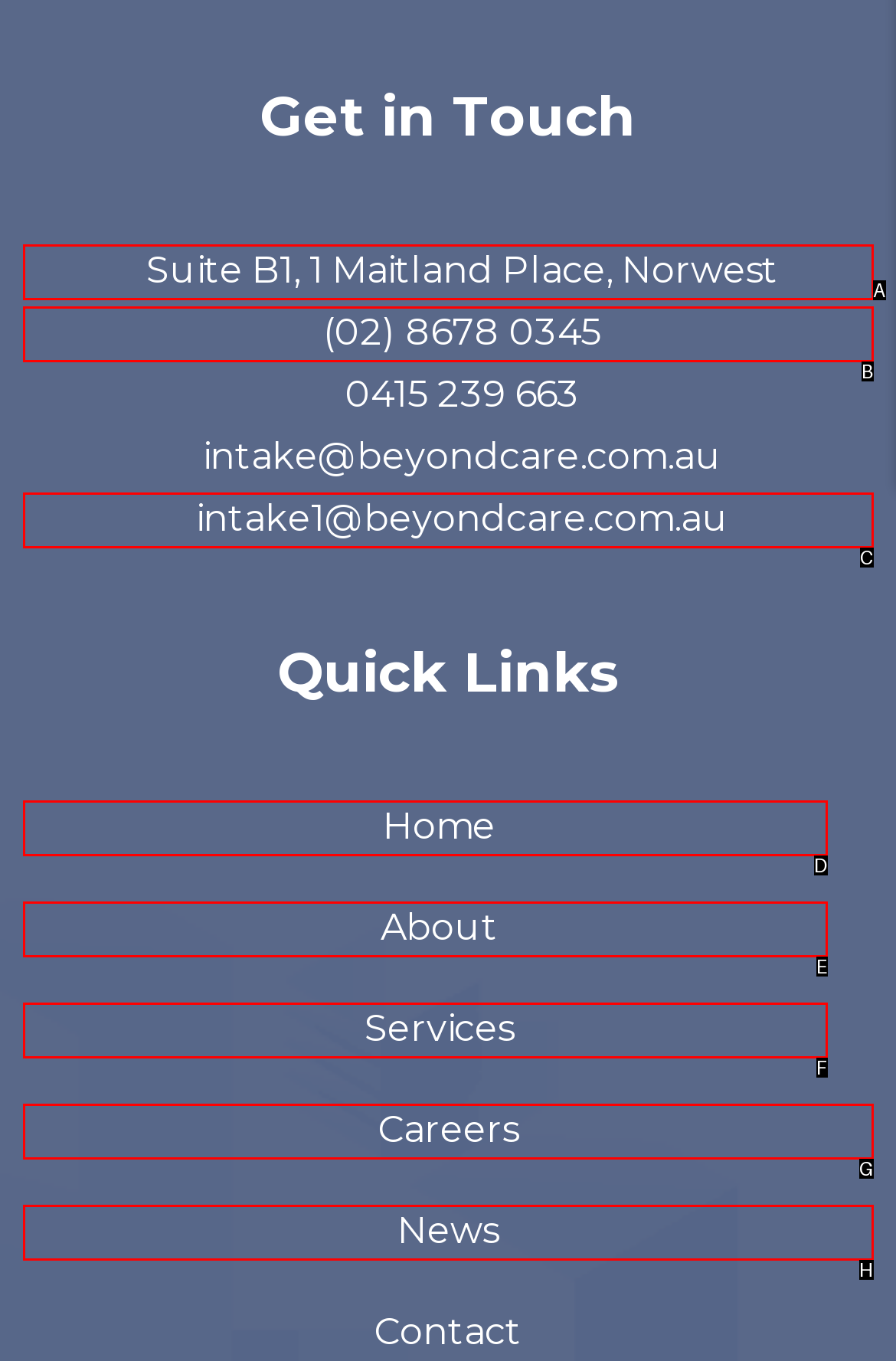Select the appropriate option that fits: Jesi Steiber
Reply with the letter of the correct choice.

None